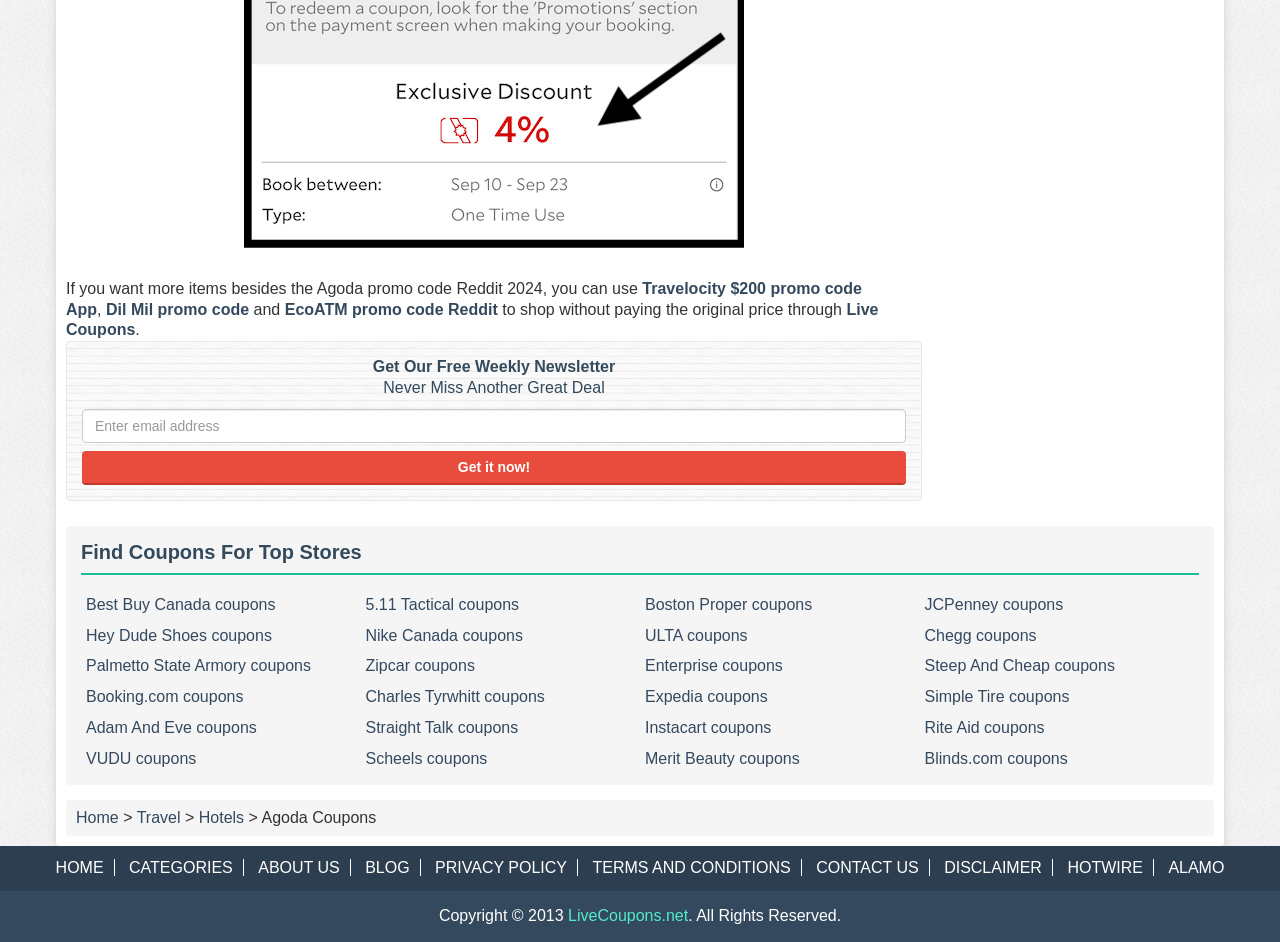Specify the bounding box coordinates of the area that needs to be clicked to achieve the following instruction: "Get Agoda promo code".

[0.052, 0.297, 0.673, 0.337]